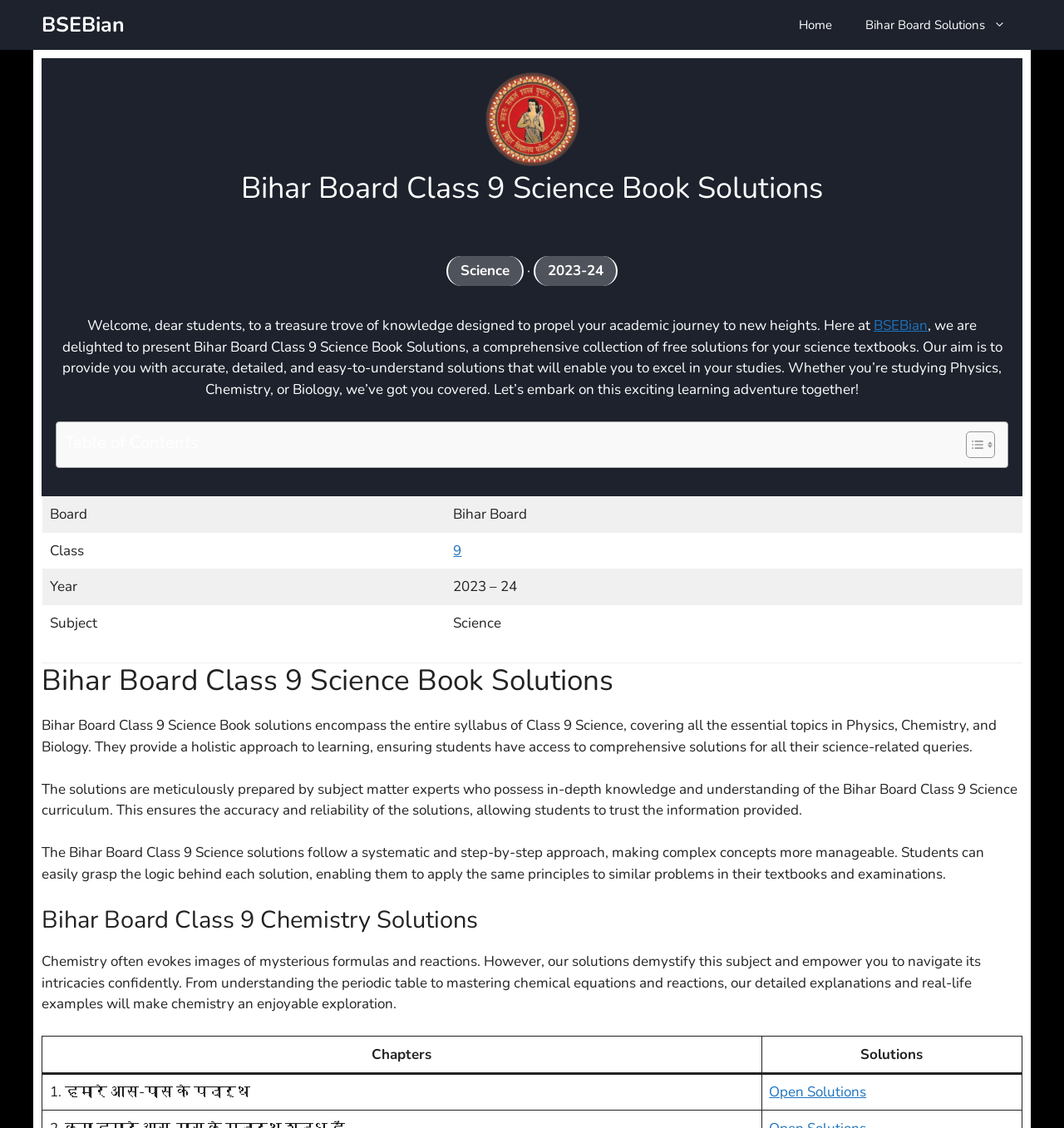What is the purpose of the book solutions? Refer to the image and provide a one-word or short phrase answer.

To help students excel in their studies